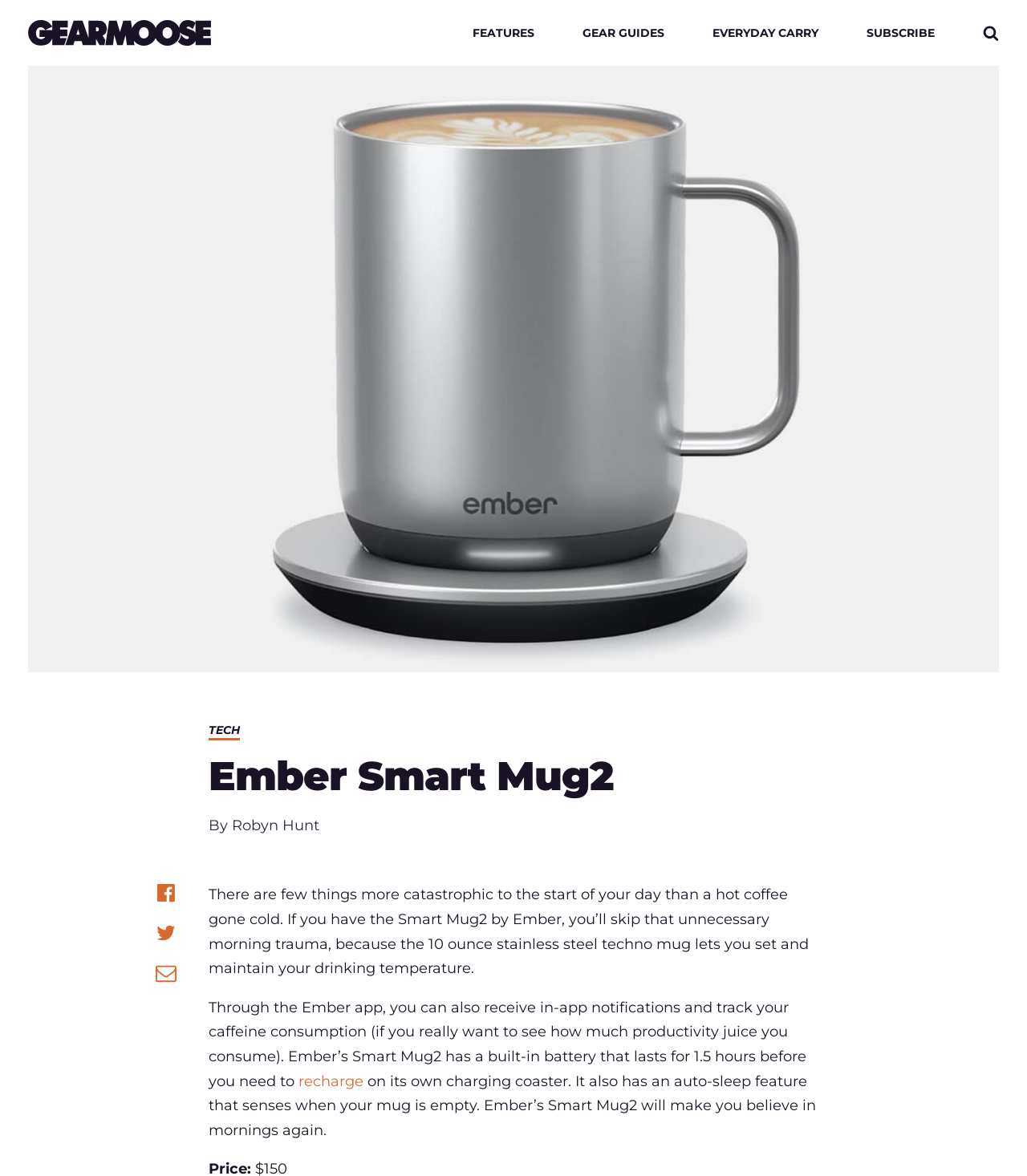Find the bounding box coordinates of the clickable area that will achieve the following instruction: "Share on Facebook".

[0.152, 0.751, 0.172, 0.768]